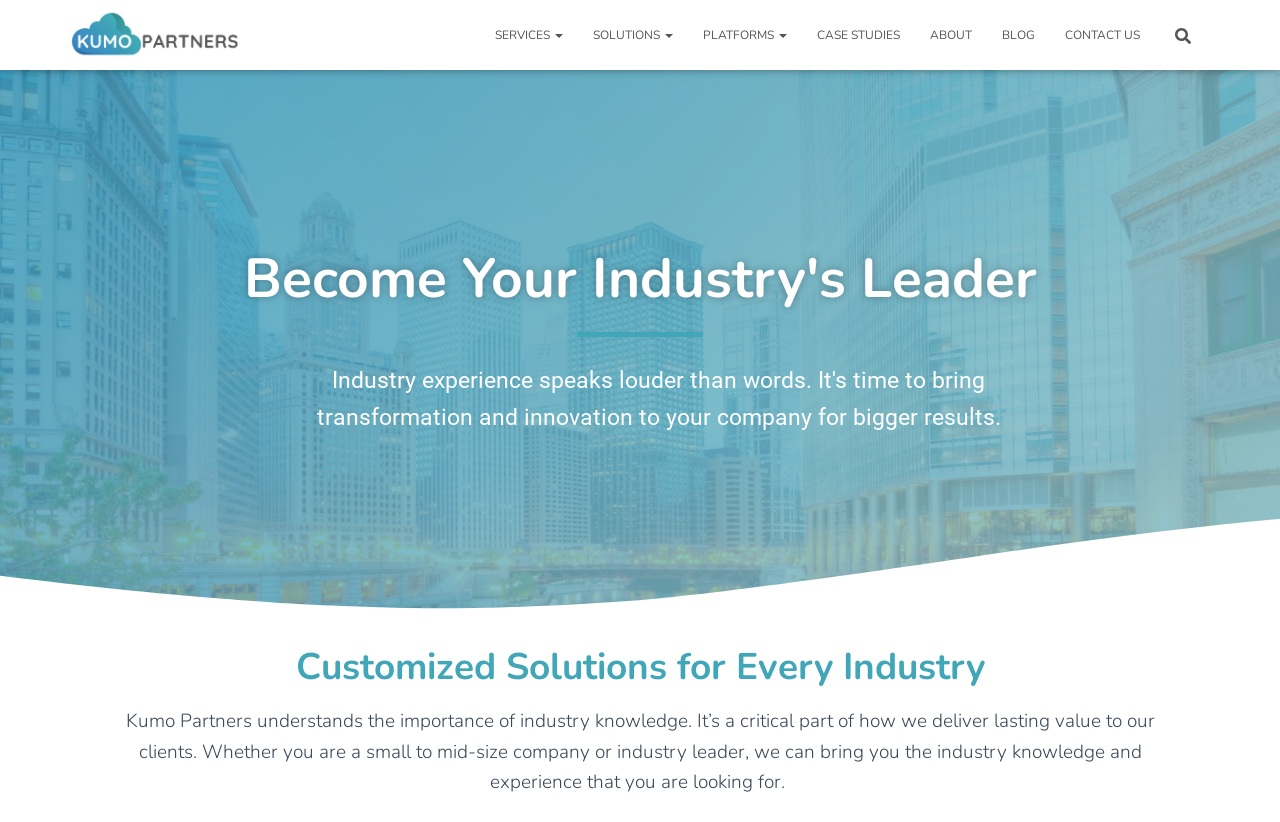Bounding box coordinates should be provided in the format (top-left x, top-left y, bottom-right x, bottom-right y) with all values between 0 and 1. Identify the bounding box for this UI element: parent_node: Search for:

[0.902, 0.012, 0.945, 0.073]